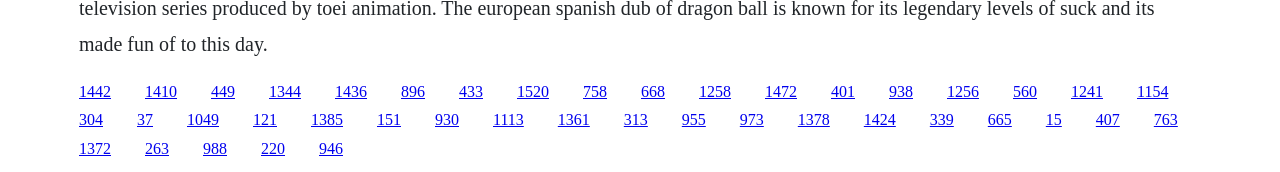Give the bounding box coordinates for the element described as: "1258".

[0.546, 0.48, 0.571, 0.579]